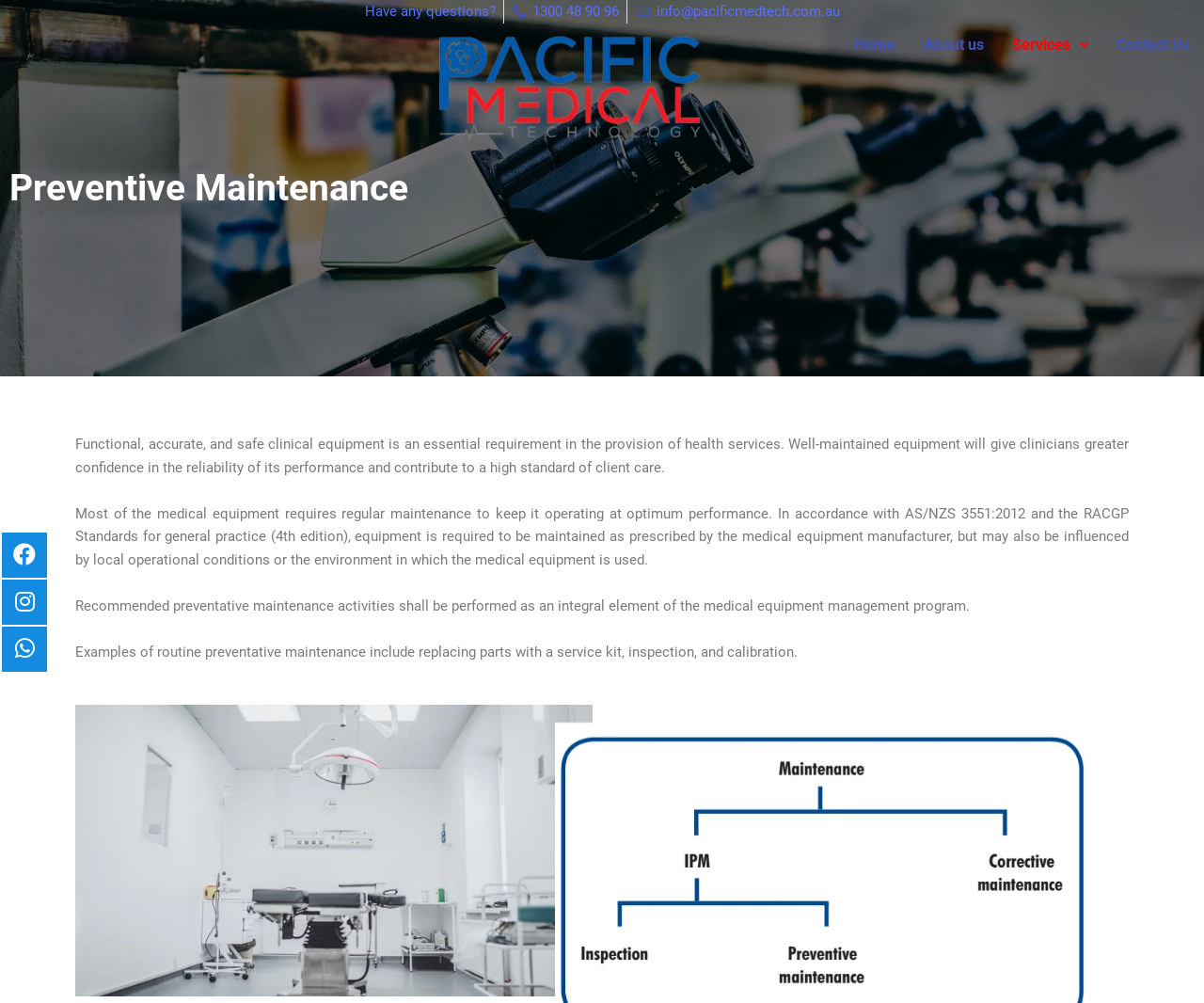What is the purpose of regular maintenance for medical equipment? Based on the image, give a response in one word or a short phrase.

Optimum performance